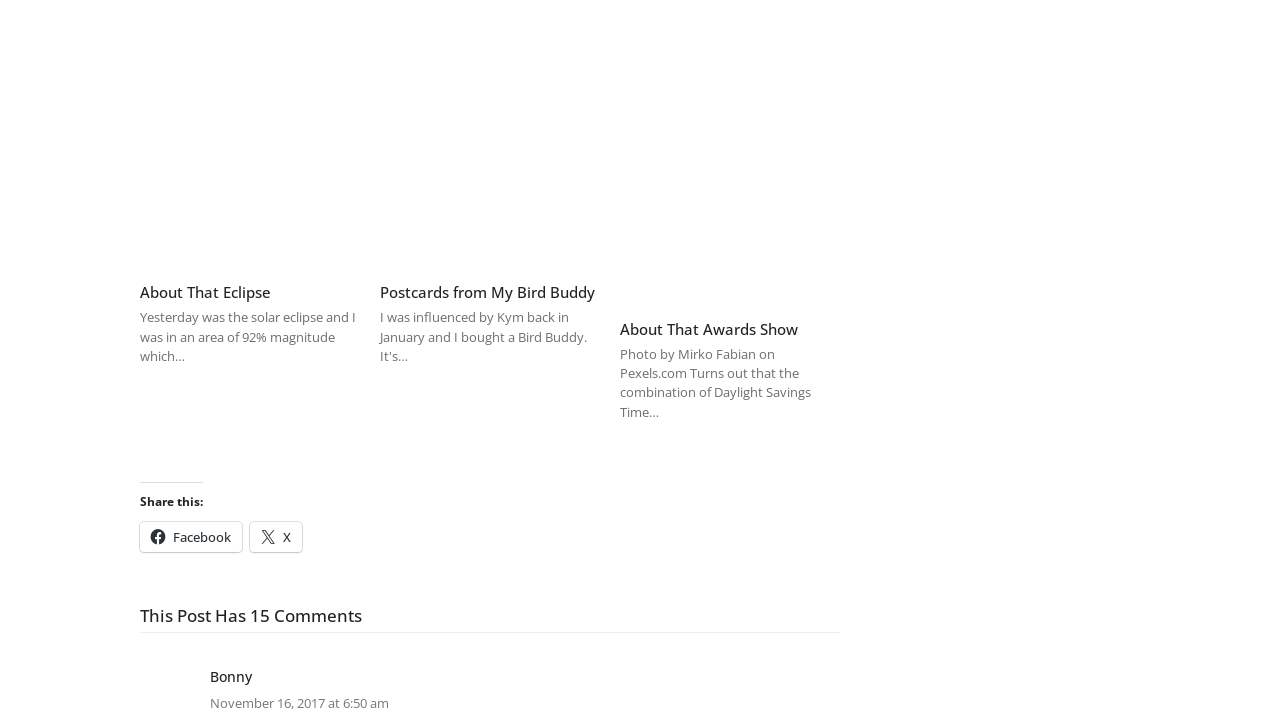How many comments does the post have? Based on the screenshot, please respond with a single word or phrase.

15